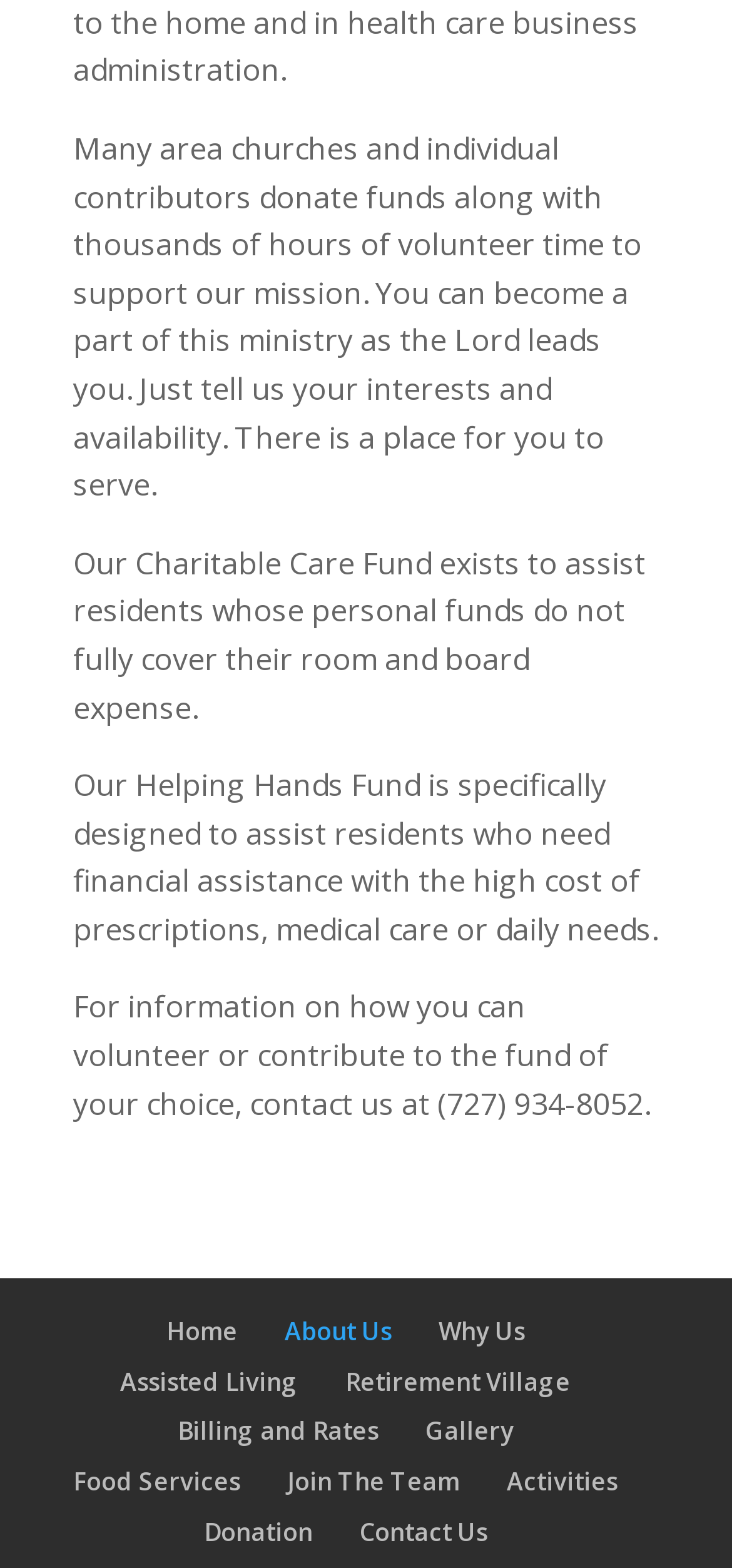Answer the question below using just one word or a short phrase: 
What is the last link in the navigation menu?

Contact Us